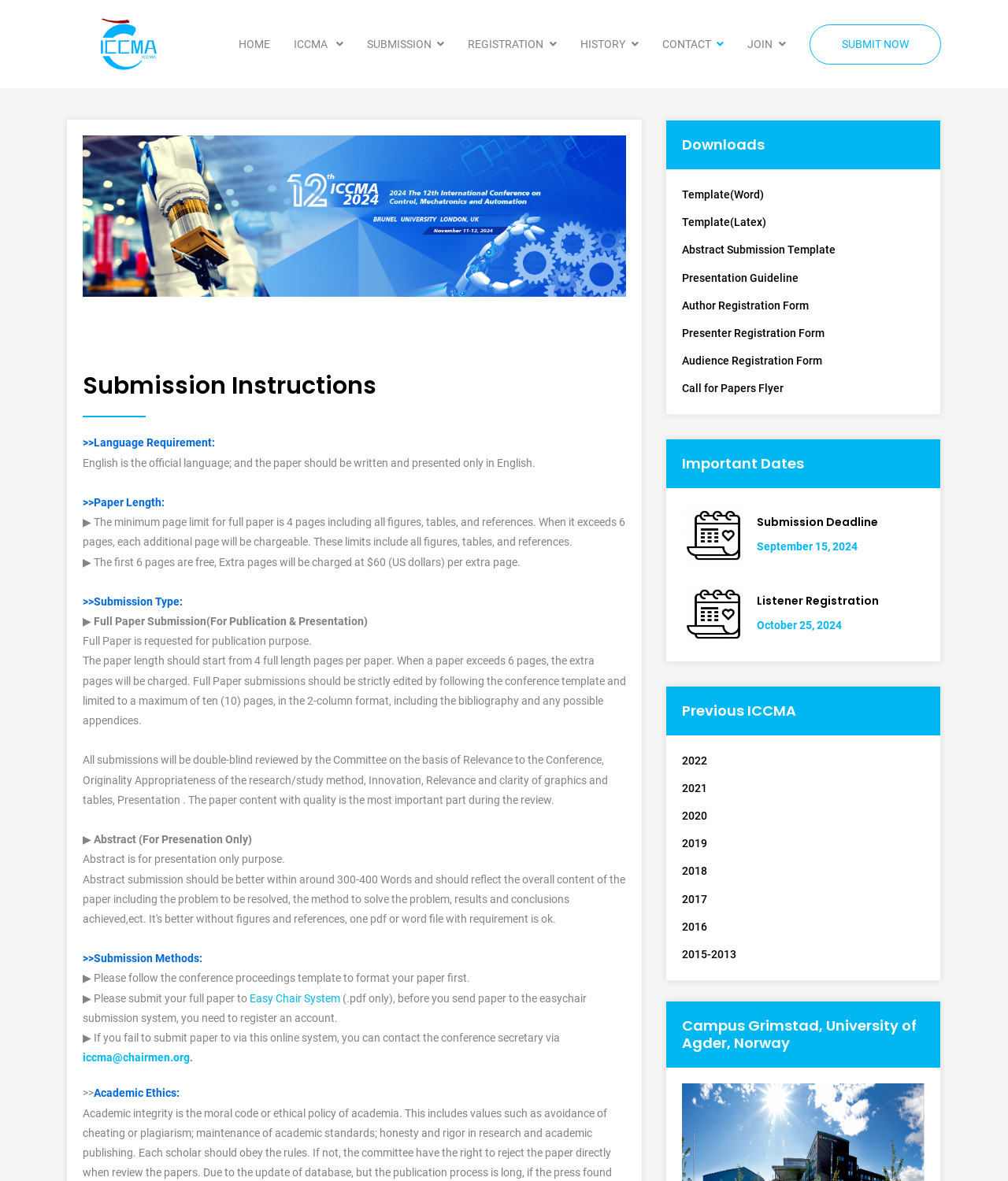Please locate the bounding box coordinates of the element that needs to be clicked to achieve the following instruction: "Download the template in Word format". The coordinates should be four float numbers between 0 and 1, i.e., [left, top, right, bottom].

[0.677, 0.157, 0.917, 0.173]